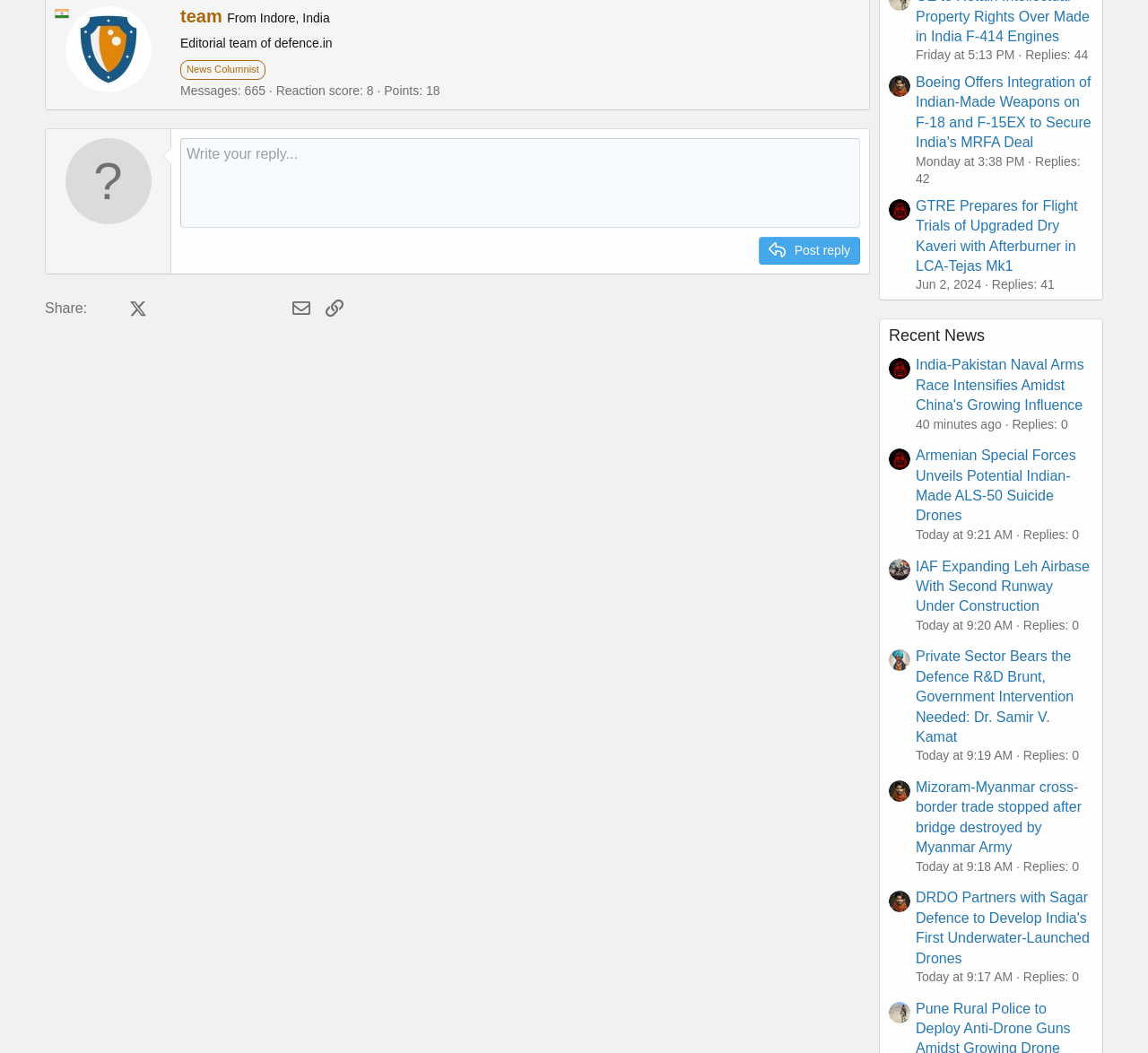What is the time of the second post?
Refer to the screenshot and answer in one word or phrase.

Jun 10, 2024 at 3:38 PM